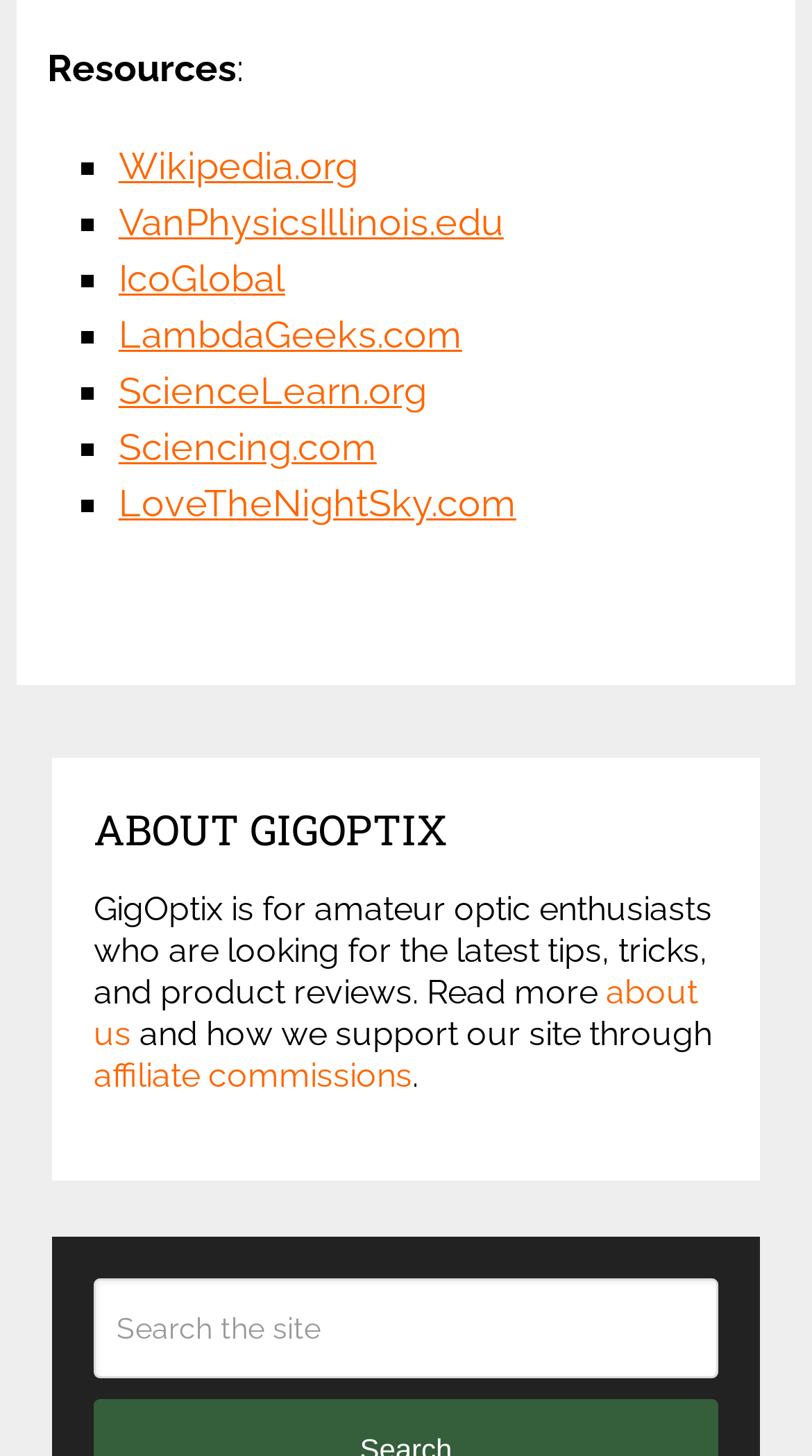Find the bounding box coordinates of the UI element according to this description: "IcoGlobal".

[0.146, 0.177, 0.351, 0.207]